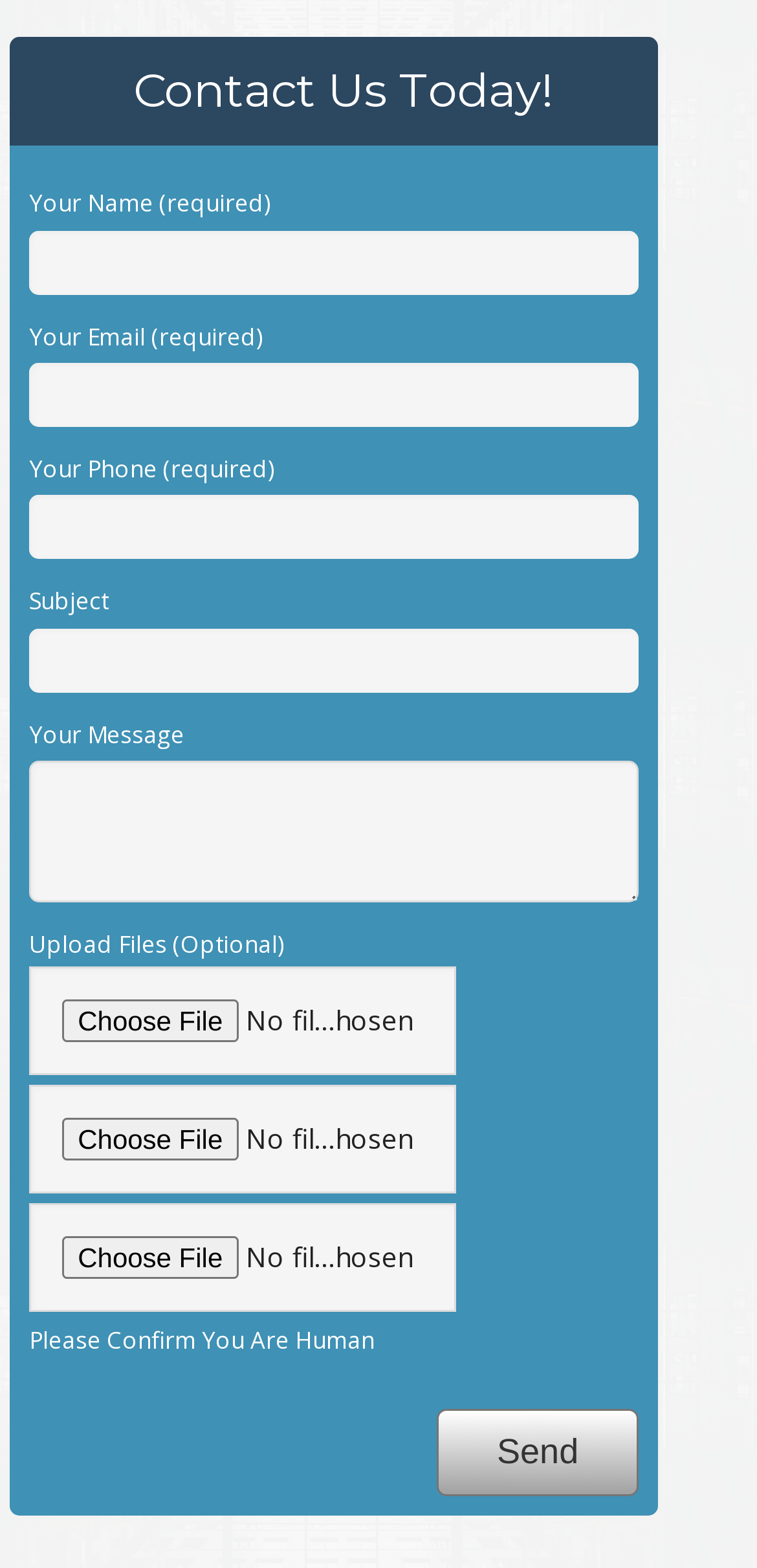Determine the coordinates of the bounding box for the clickable area needed to execute this instruction: "Enter your message".

[0.039, 0.485, 0.844, 0.576]